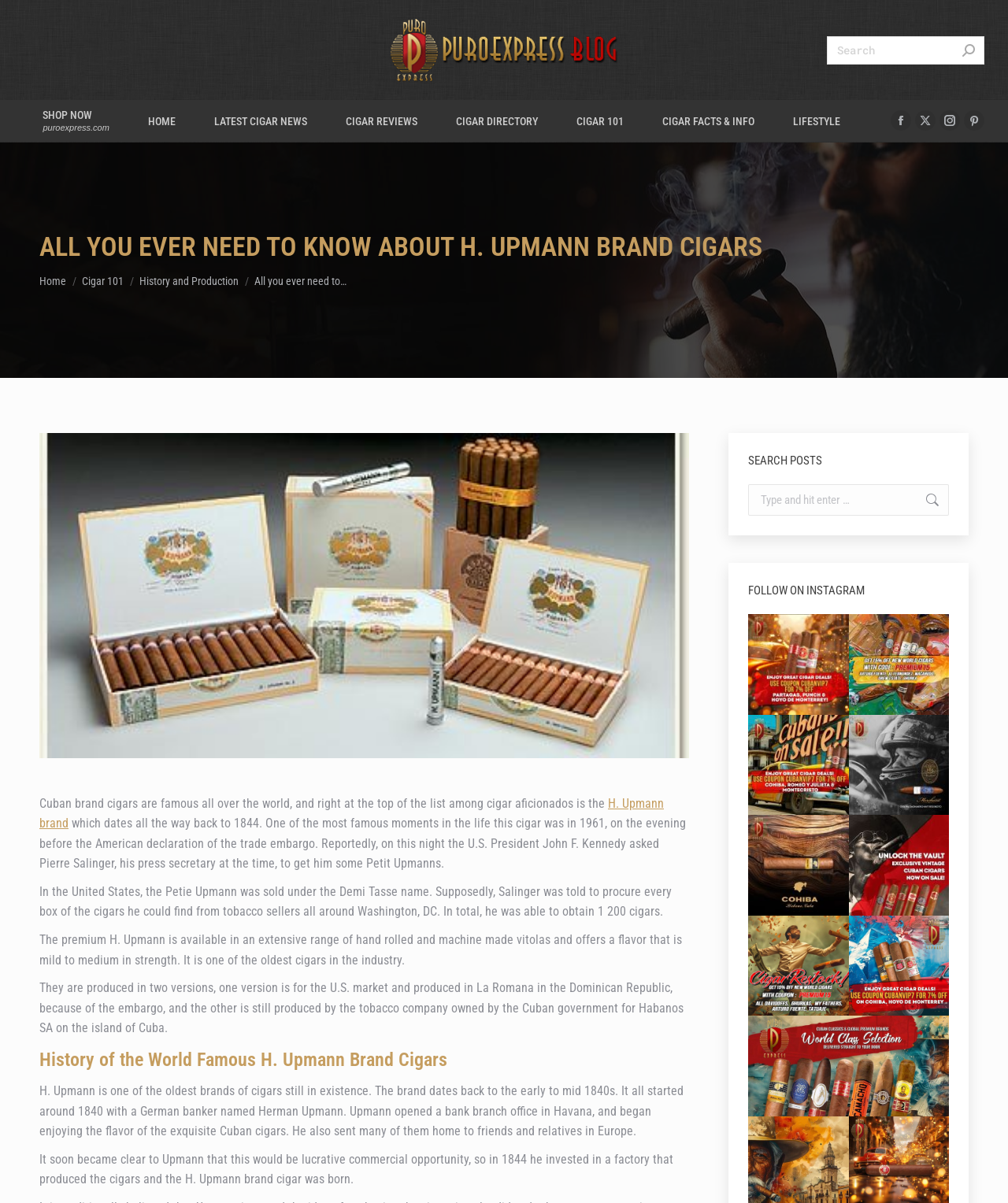What is the discount offered on Partagas, Punch, and Hoyo de Monterrey cigars?
Offer a detailed and exhaustive answer to the question.

According to the Instagram post, Puroexpress.com is offering a 7% discount on all Partagas, Punch, and Hoyo de Monterrey cigars.